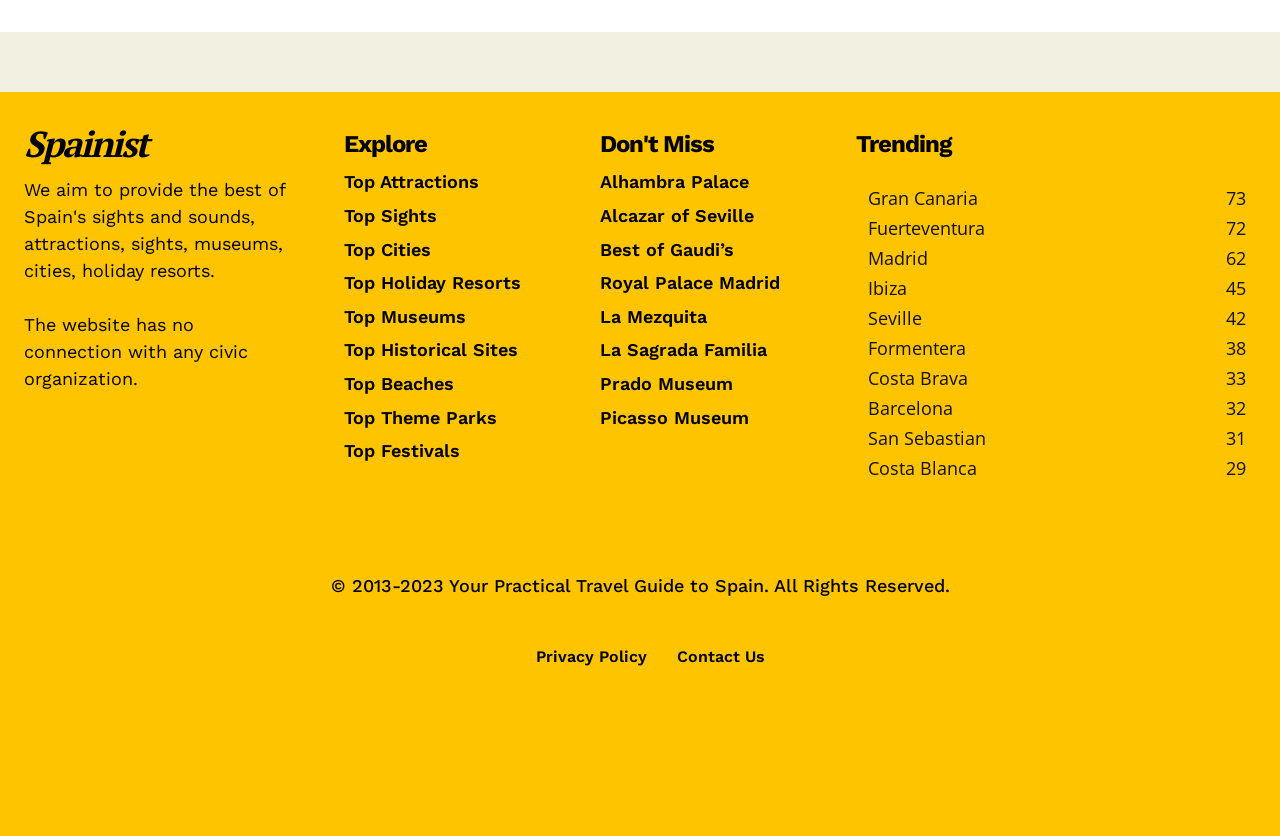Find the bounding box coordinates for the area that must be clicked to perform this action: "Learn about Alhambra Palace".

[0.469, 0.205, 0.631, 0.231]